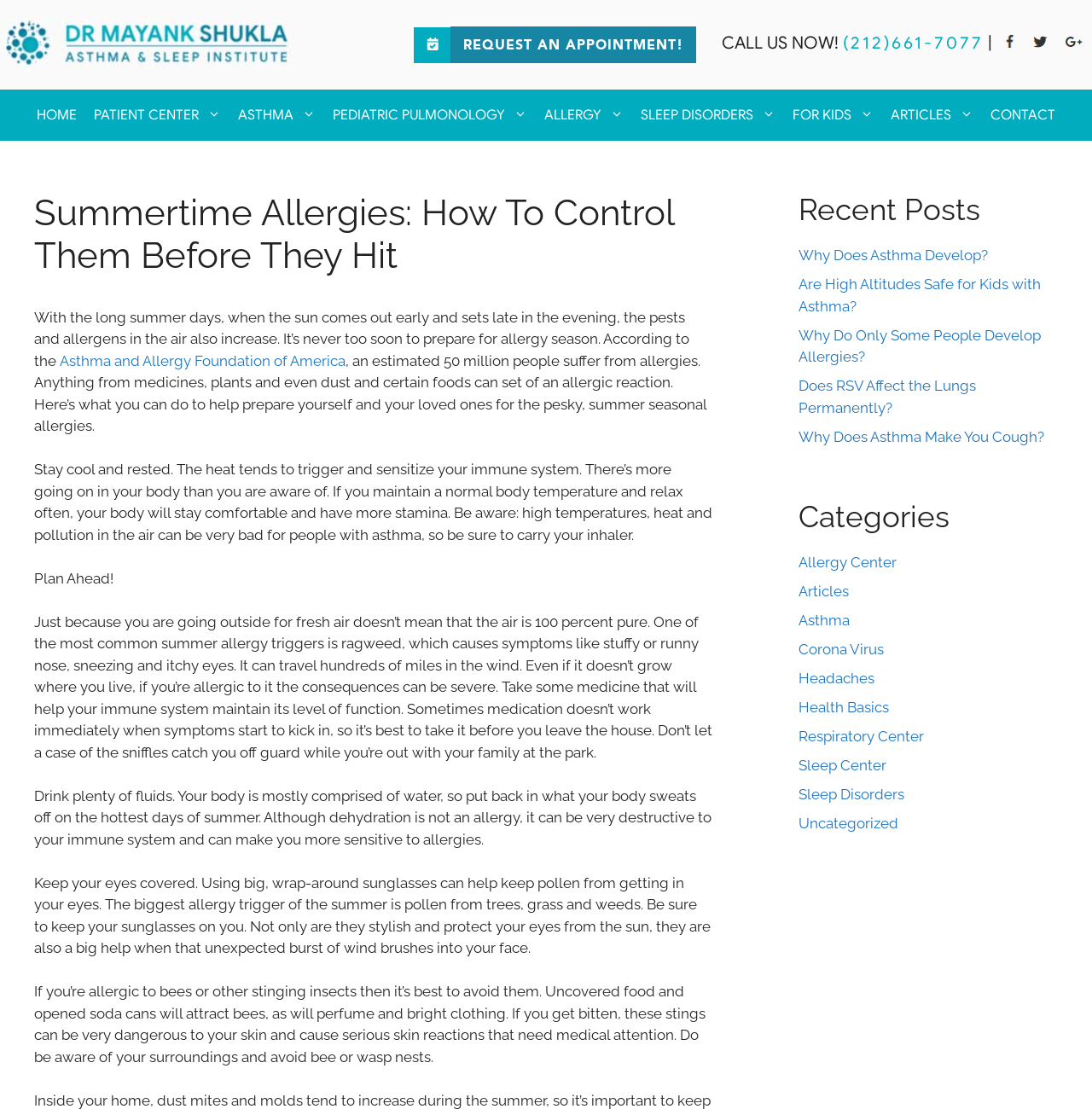What is one way to prepare for summer seasonal allergies?
Please answer the question as detailed as possible based on the image.

I found this answer by reading the article on the webpage, which provides several tips on how to prepare for summer seasonal allergies, including staying cool and rested.